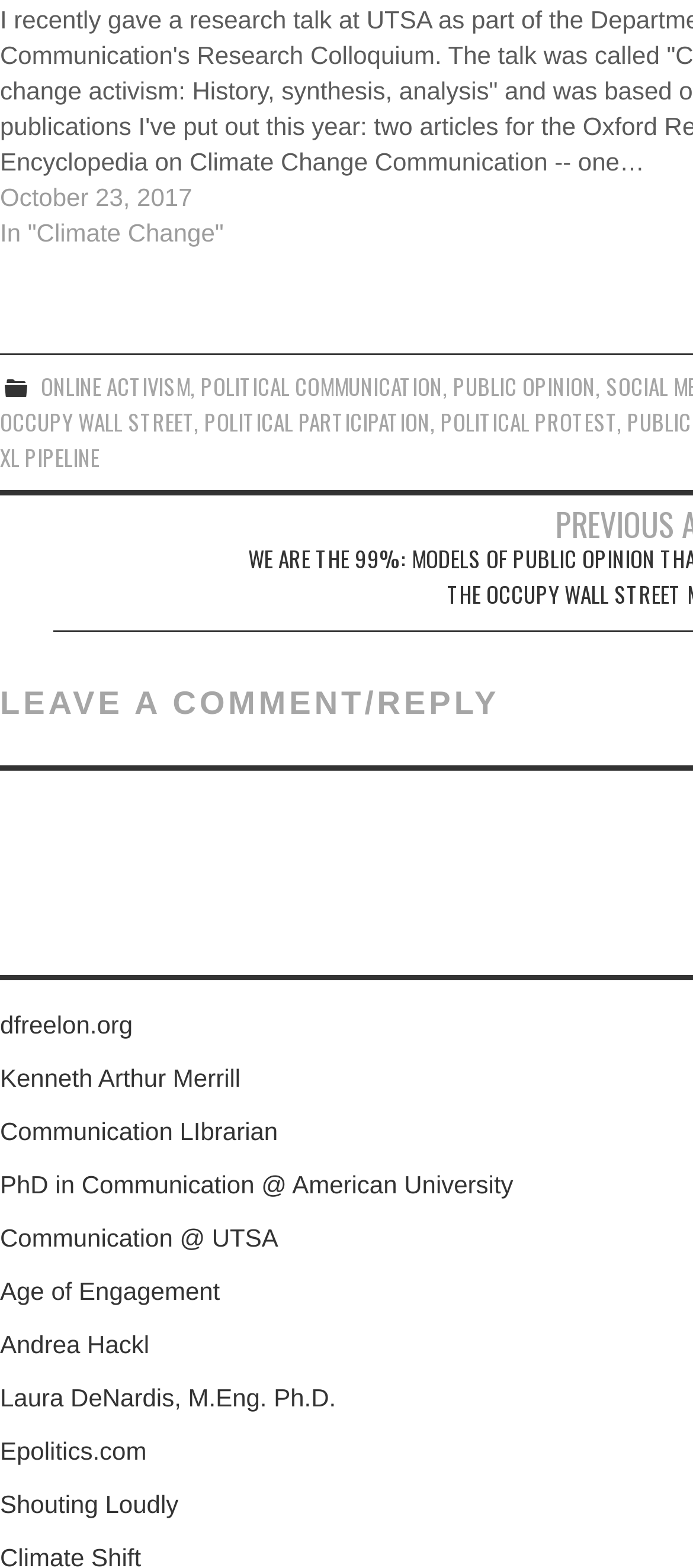Please reply to the following question using a single word or phrase: 
What is the date mentioned at the top?

October 23, 2017